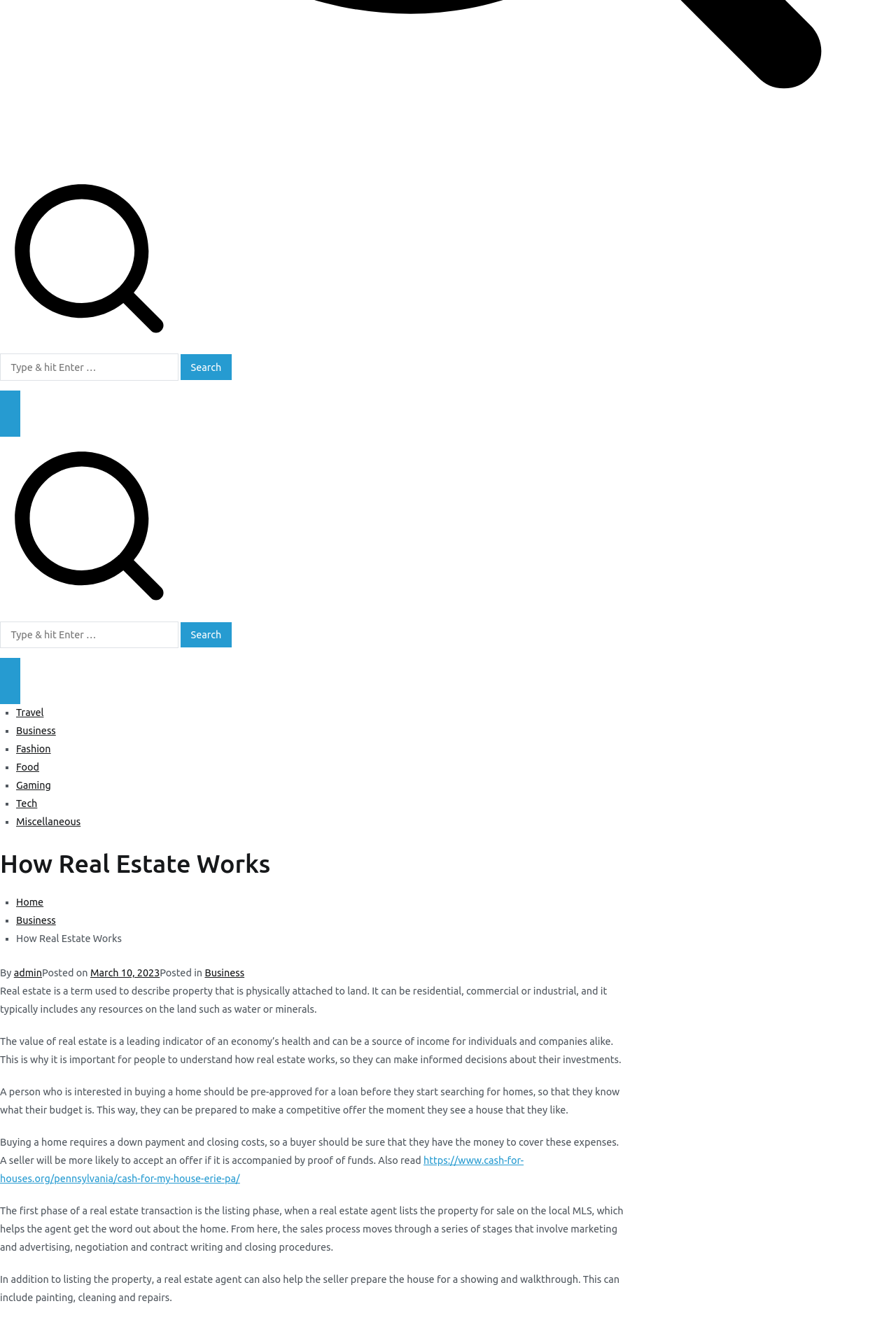Please provide a comprehensive answer to the question below using the information from the image: What is the main topic of the webpage?

The webpage appears to be an article about real estate, as indicated by the heading 'How Real Estate Works' and the content discussing the definition and importance of real estate.